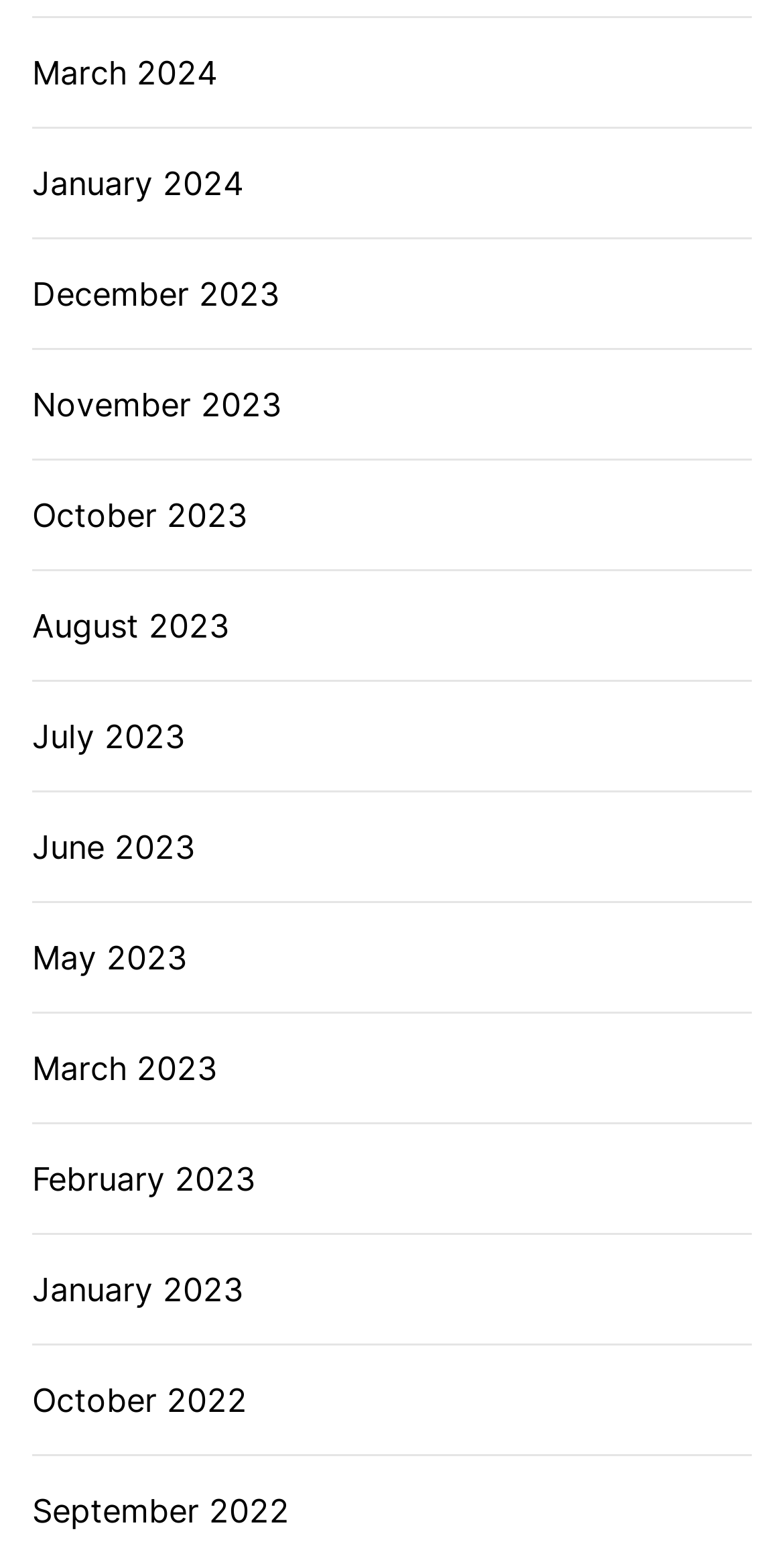Please respond to the question using a single word or phrase:
What is the earliest month listed?

September 2022